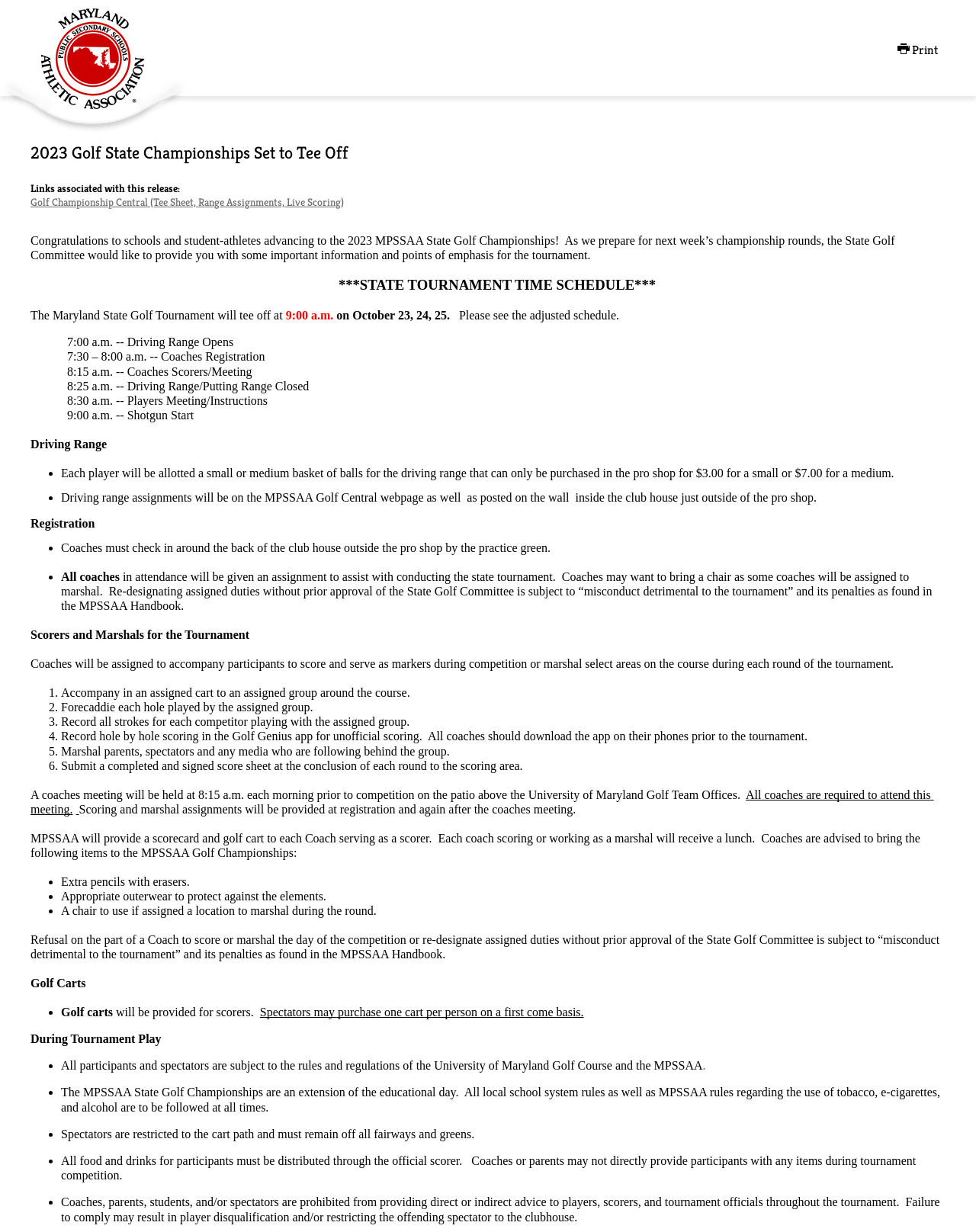Respond to the question below with a single word or phrase:
What is the cost of a small basket of balls for the driving range?

$3.00